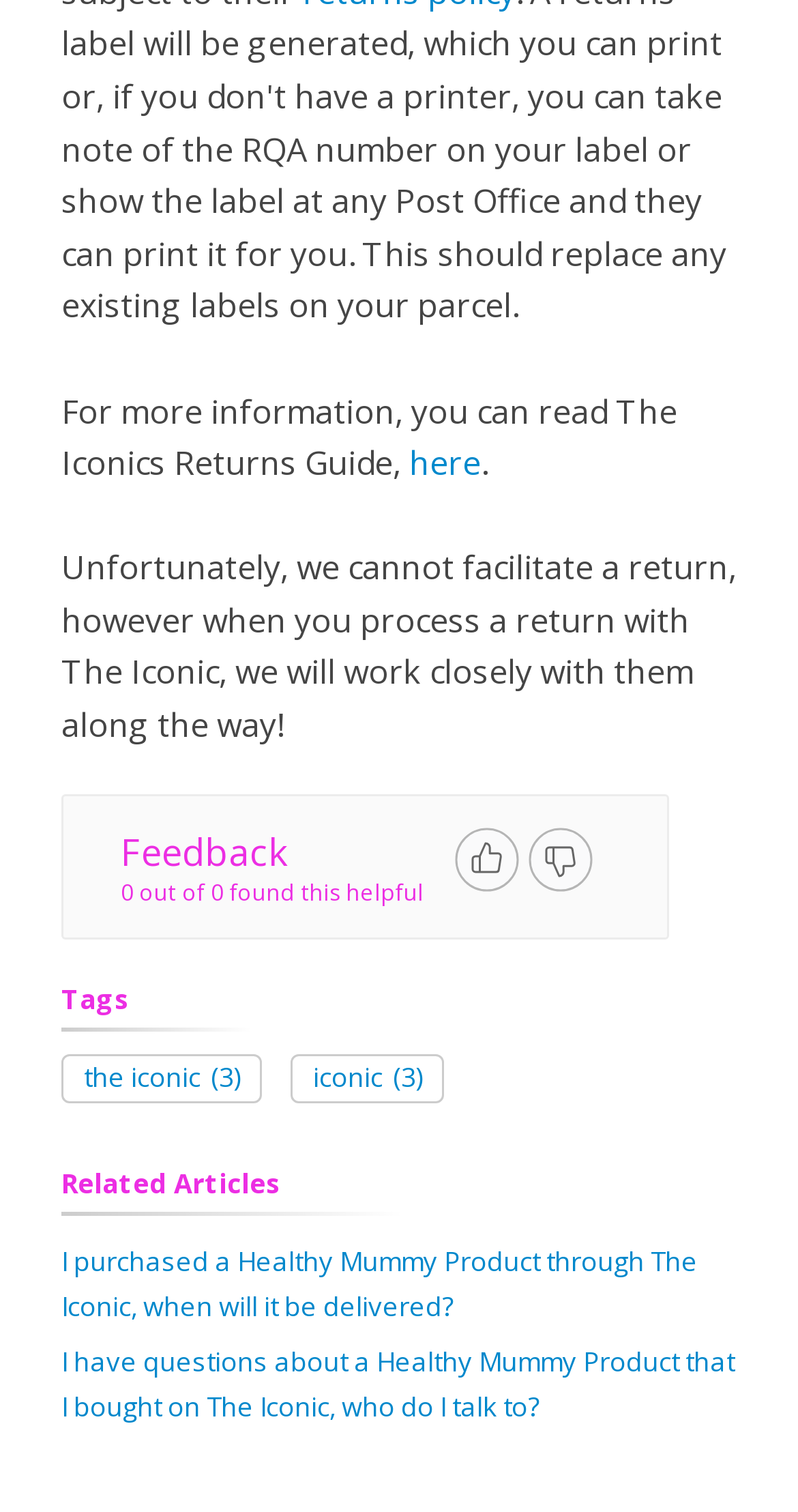Answer the question briefly using a single word or phrase: 
How many people found the feedback helpful?

0